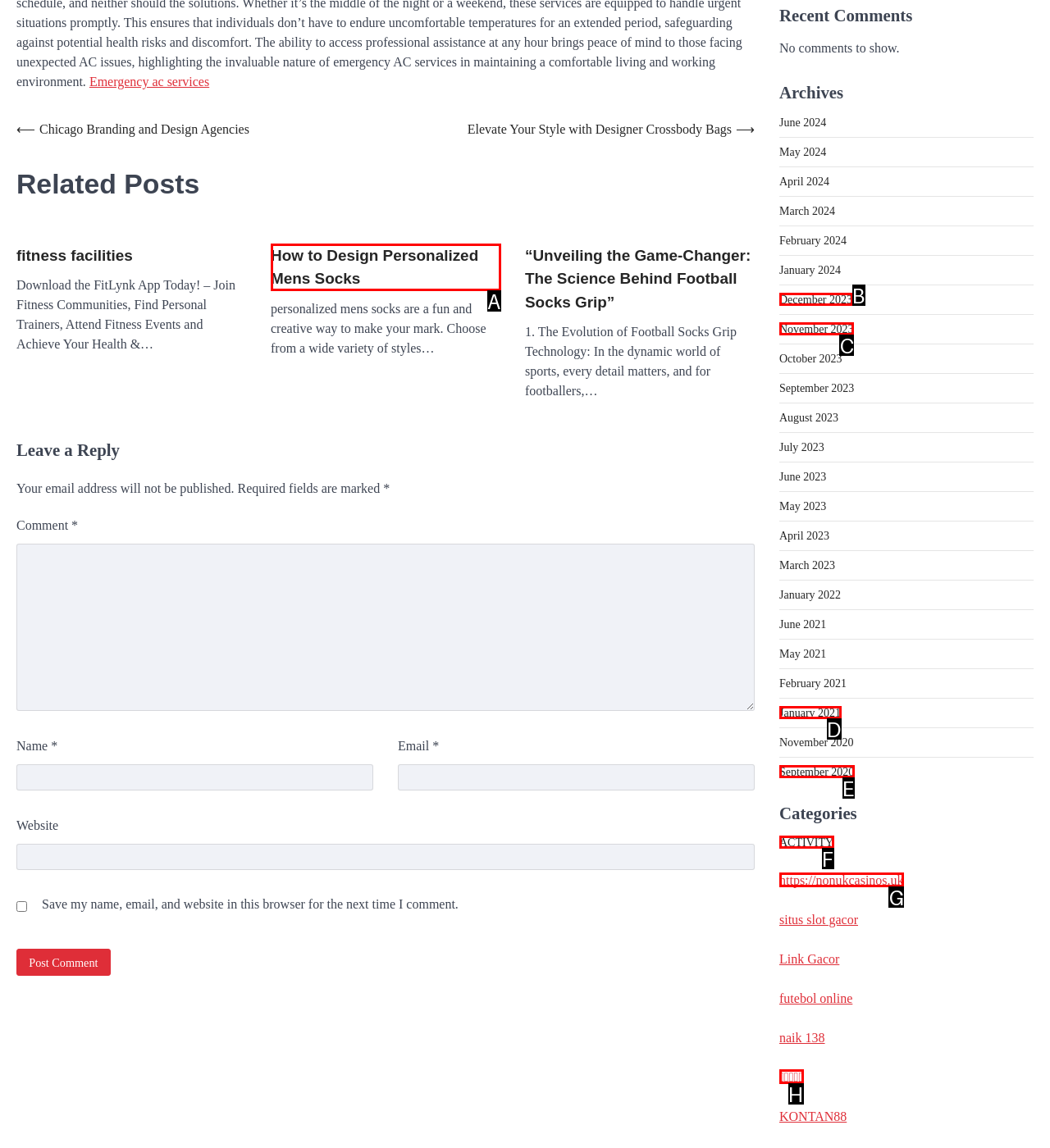Find the UI element described as: ACTIVITY
Reply with the letter of the appropriate option.

F